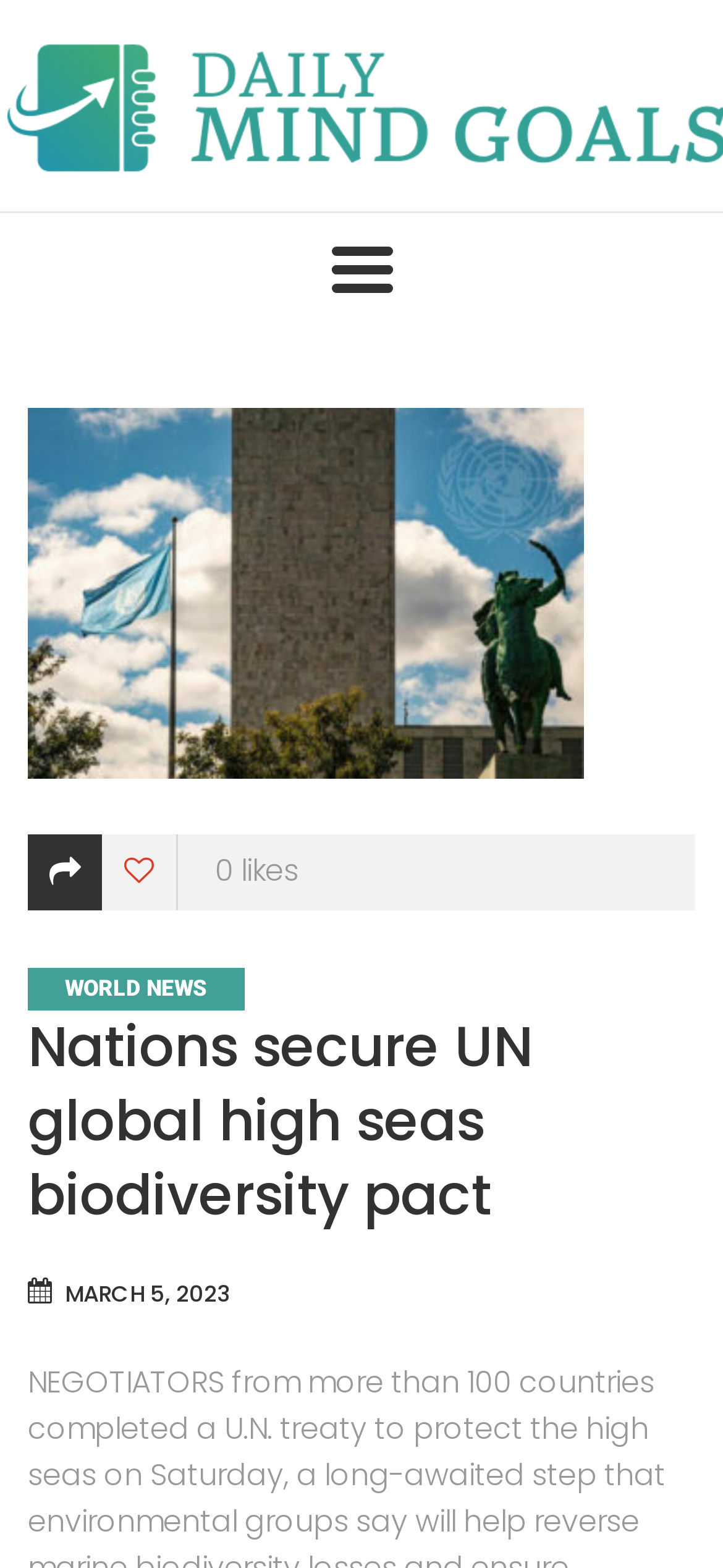What is the text above the category link?
From the image, respond using a single word or phrase.

CATEGORIES